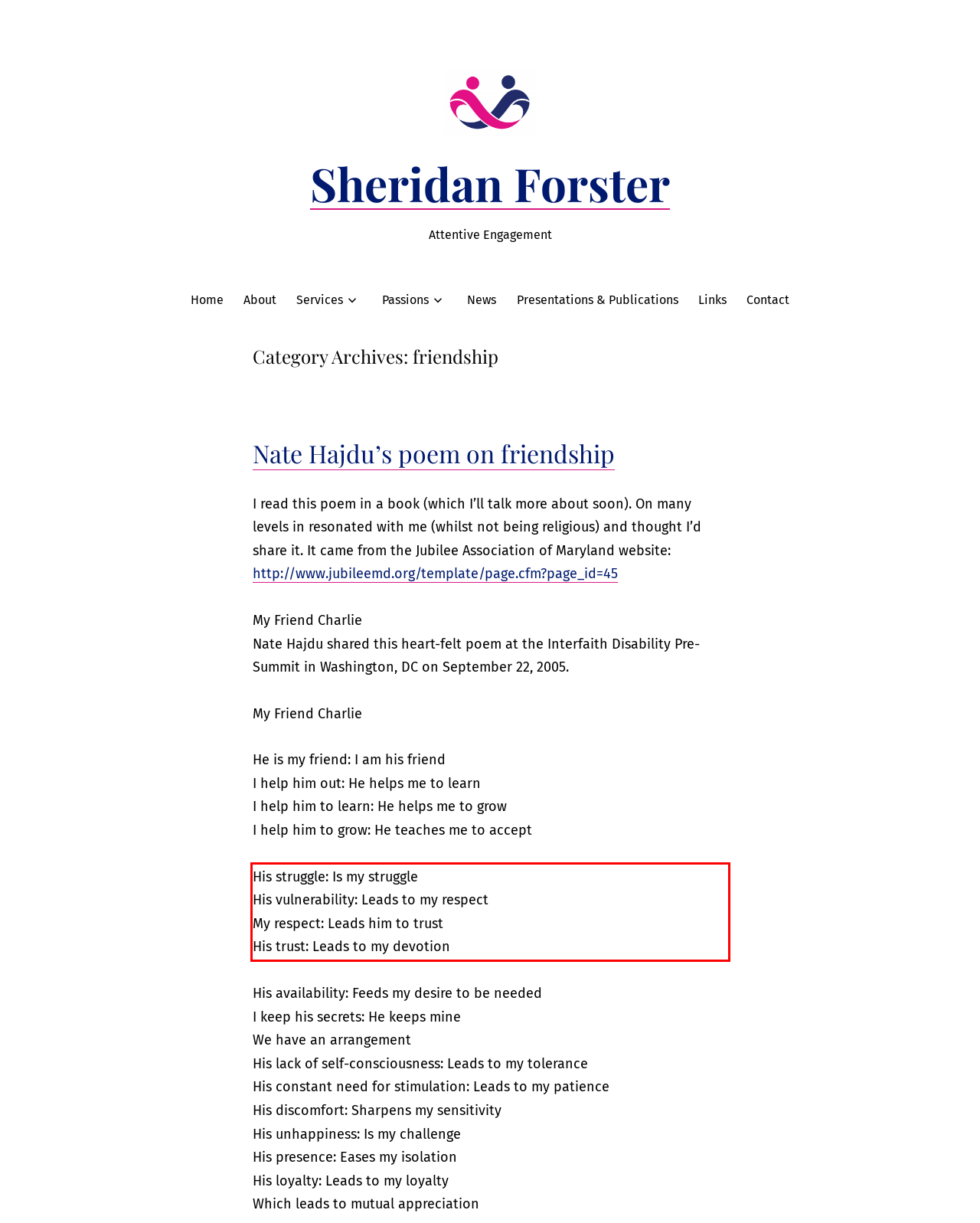Locate the red bounding box in the provided webpage screenshot and use OCR to determine the text content inside it.

His struggle: Is my struggle His vulnerability: Leads to my respect My respect: Leads him to trust His trust: Leads to my devotion